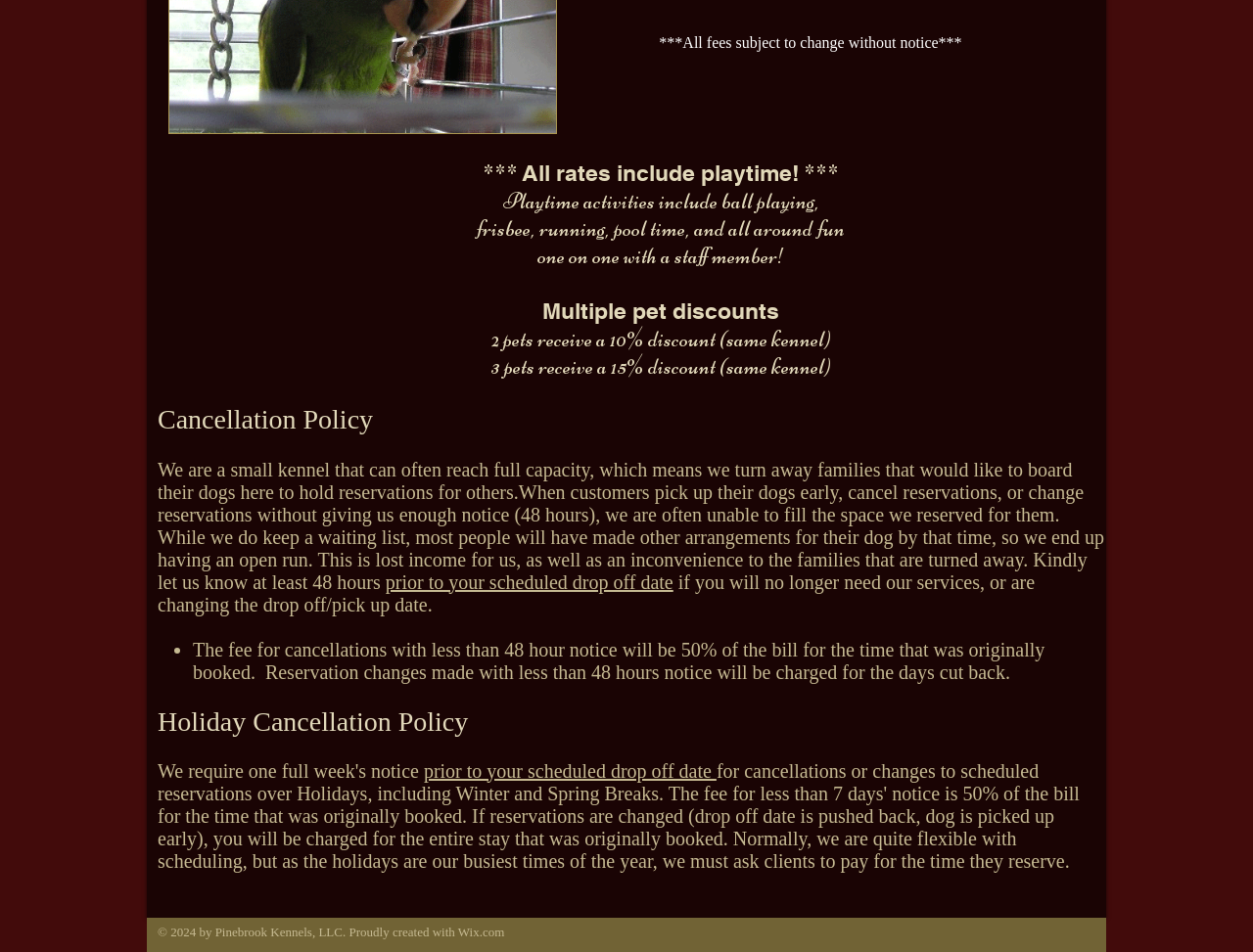Based on the image, please respond to the question with as much detail as possible:
What is the copyright year of the webpage?

The webpage has a footer section that mentions '© 2024 by Pinebrook Kennels, LLC. Proudly created with Wix.com'.